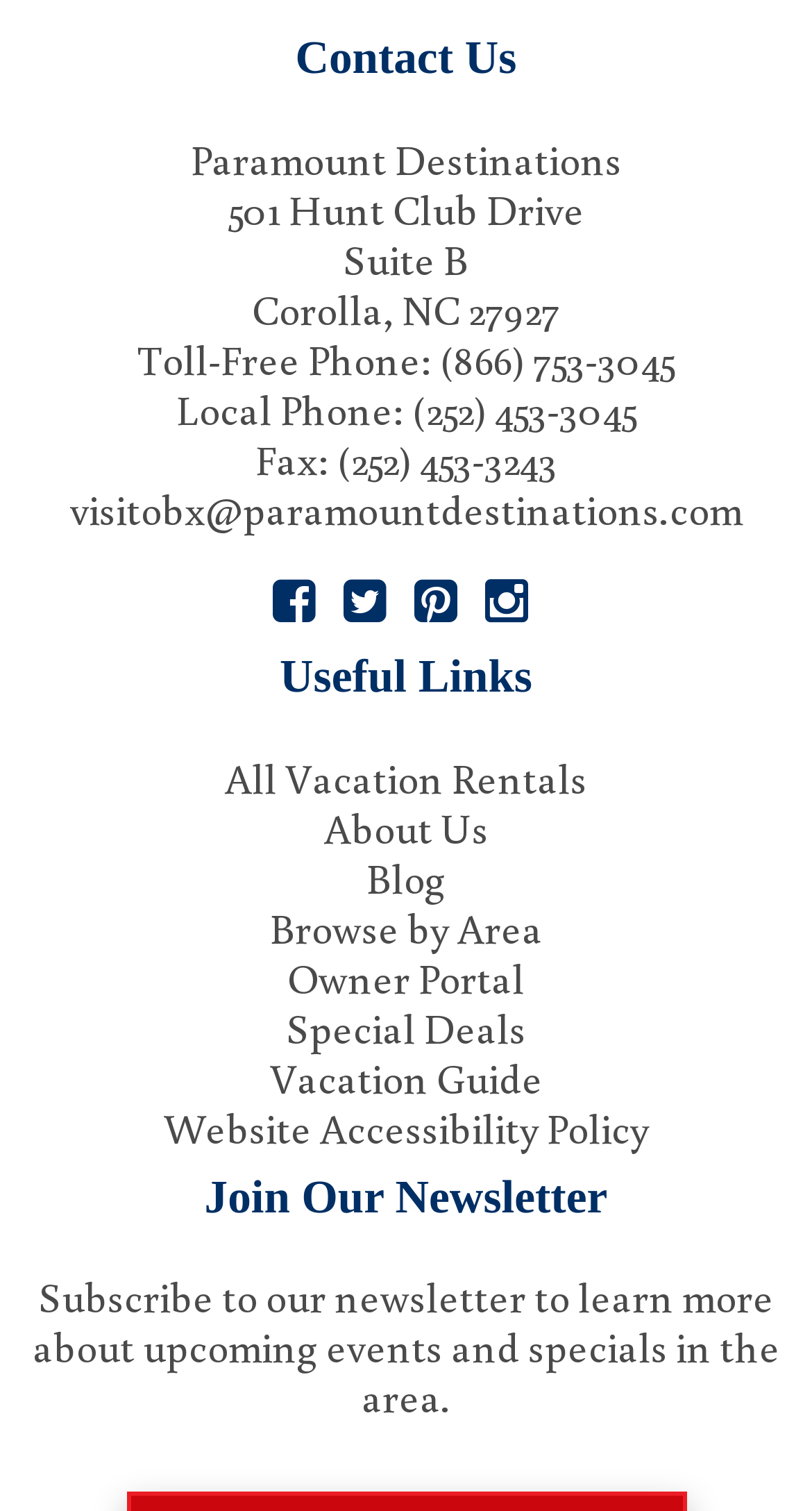Please give the bounding box coordinates of the area that should be clicked to fulfill the following instruction: "Browse all vacation rentals". The coordinates should be in the format of four float numbers from 0 to 1, i.e., [left, top, right, bottom].

[0.277, 0.496, 0.723, 0.532]